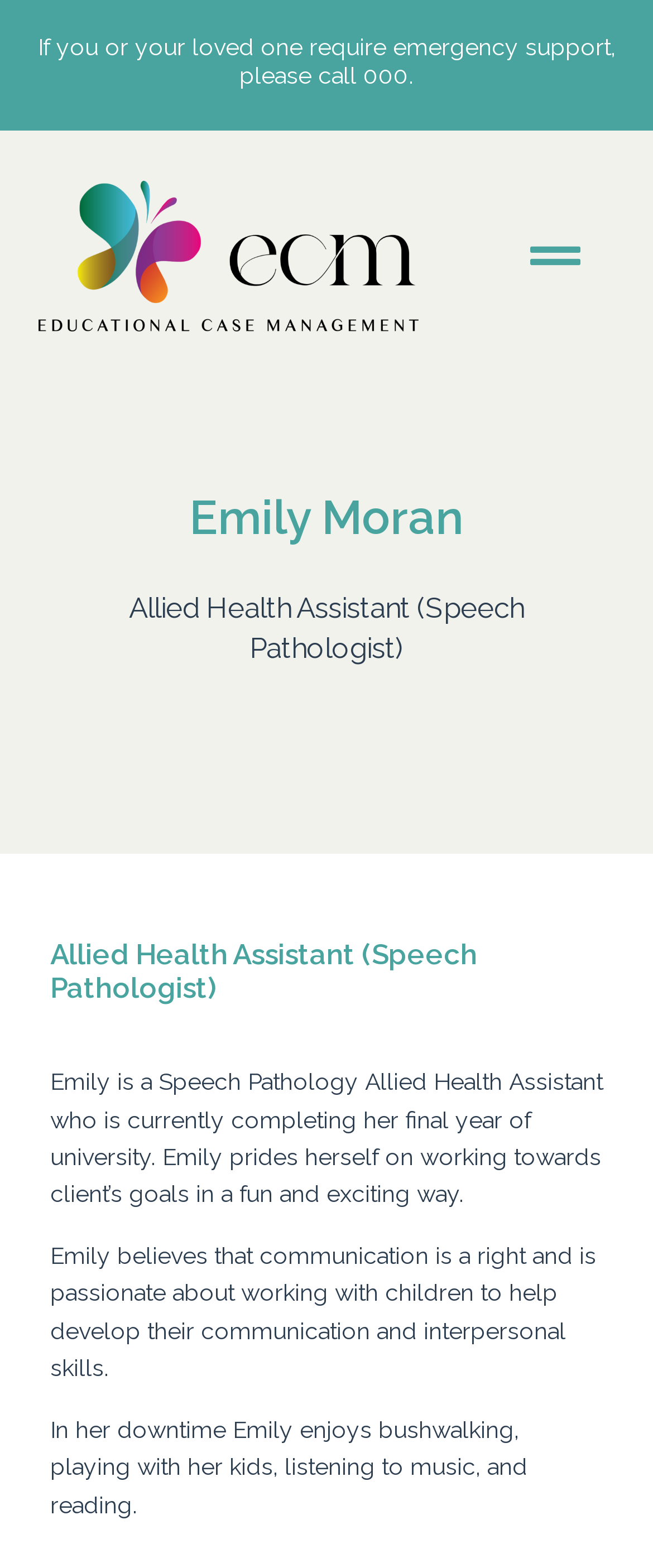Provide the bounding box coordinates, formatted as (top-left x, top-left y, bottom-right x, bottom-right y), with all values being floating point numbers between 0 and 1. Identify the bounding box of the UI element that matches the description: Menu

[0.792, 0.139, 0.908, 0.187]